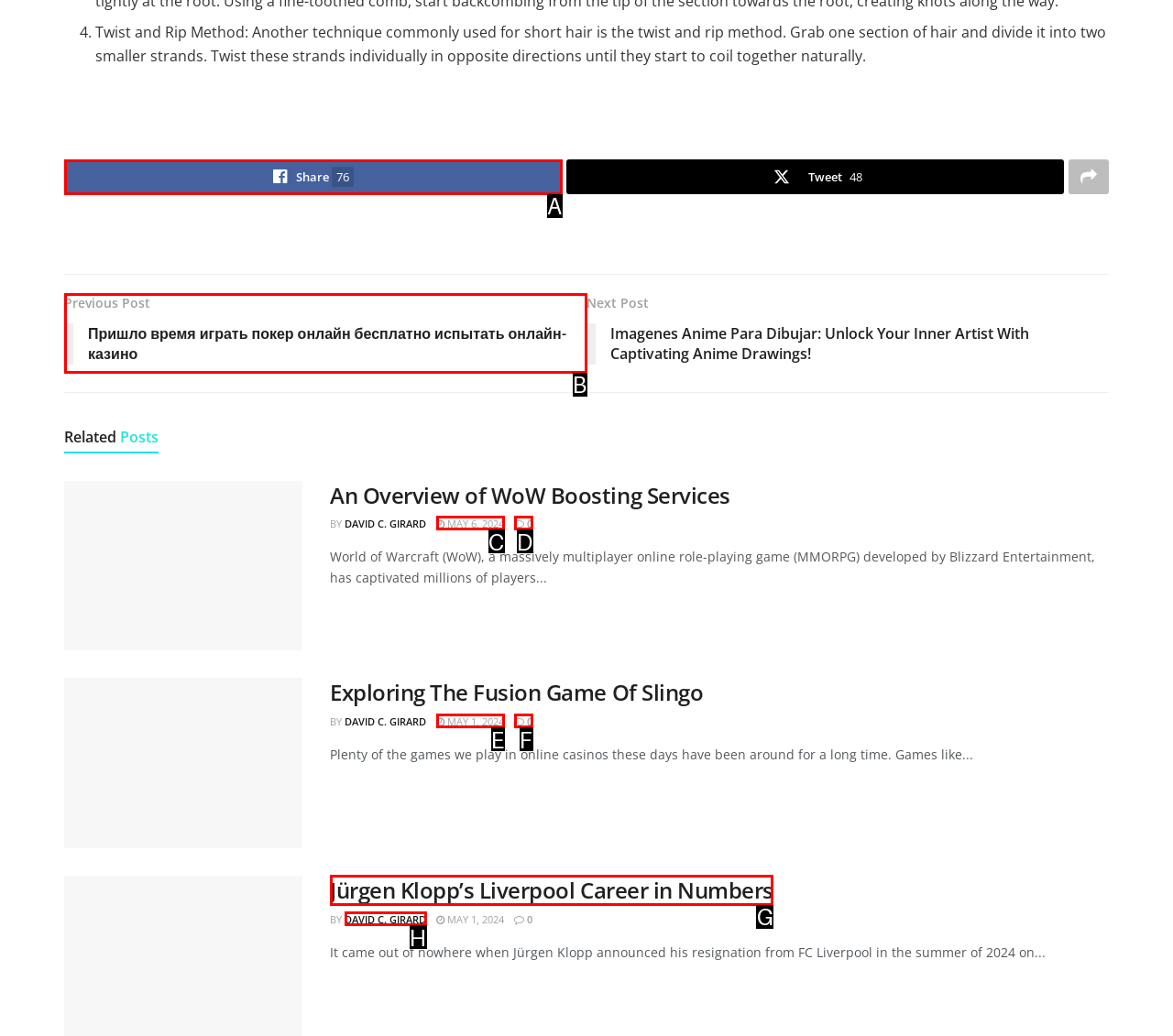Determine which letter corresponds to the UI element to click for this task: Read the previous post
Respond with the letter from the available options.

B